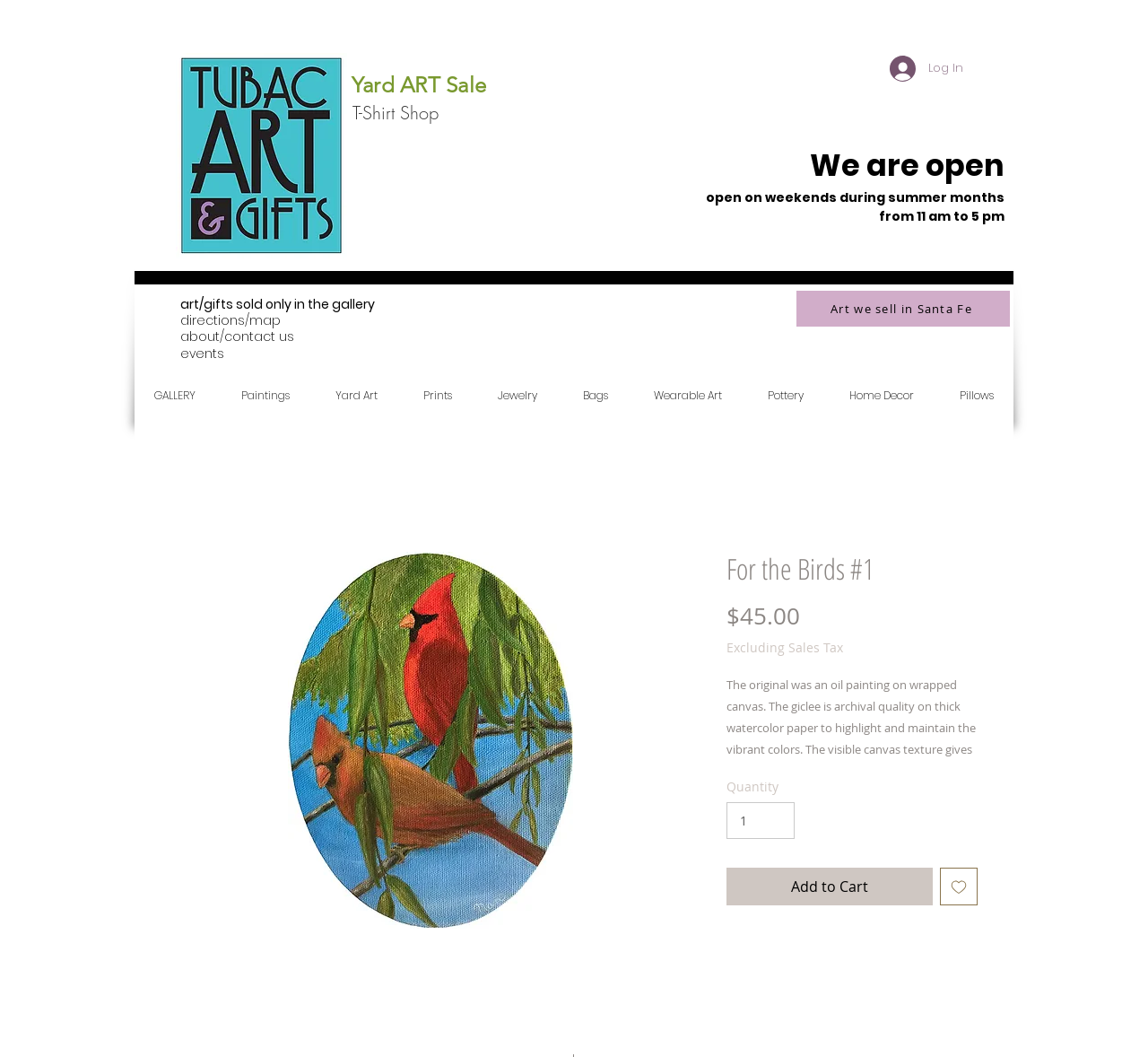Answer the question using only one word or a concise phrase: What is the function of the 'Add to Cart' button?

to add the art piece to the cart